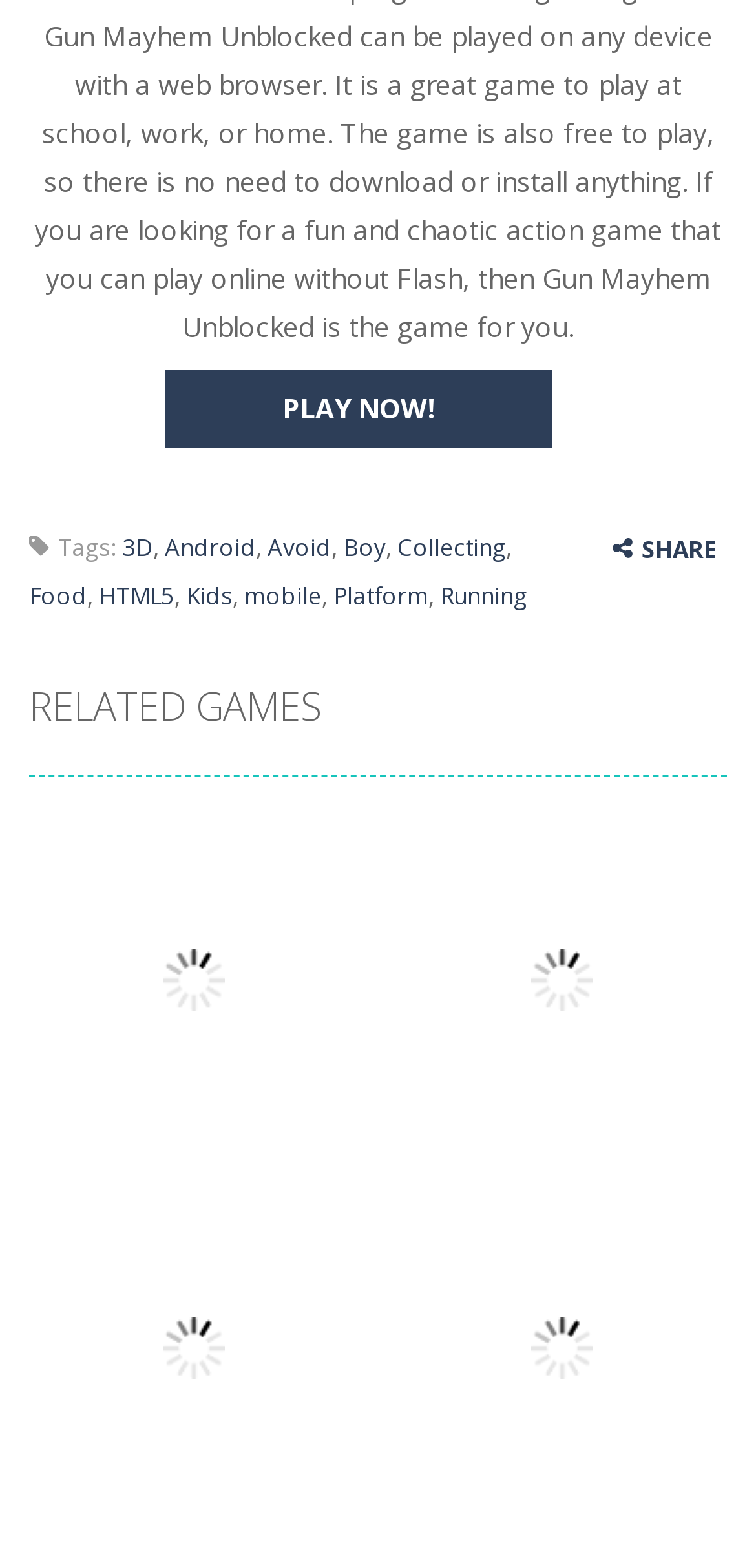Show the bounding box coordinates of the region that should be clicked to follow the instruction: "Play the 'Age of War 2' game."

[0.064, 0.876, 0.305, 0.9]